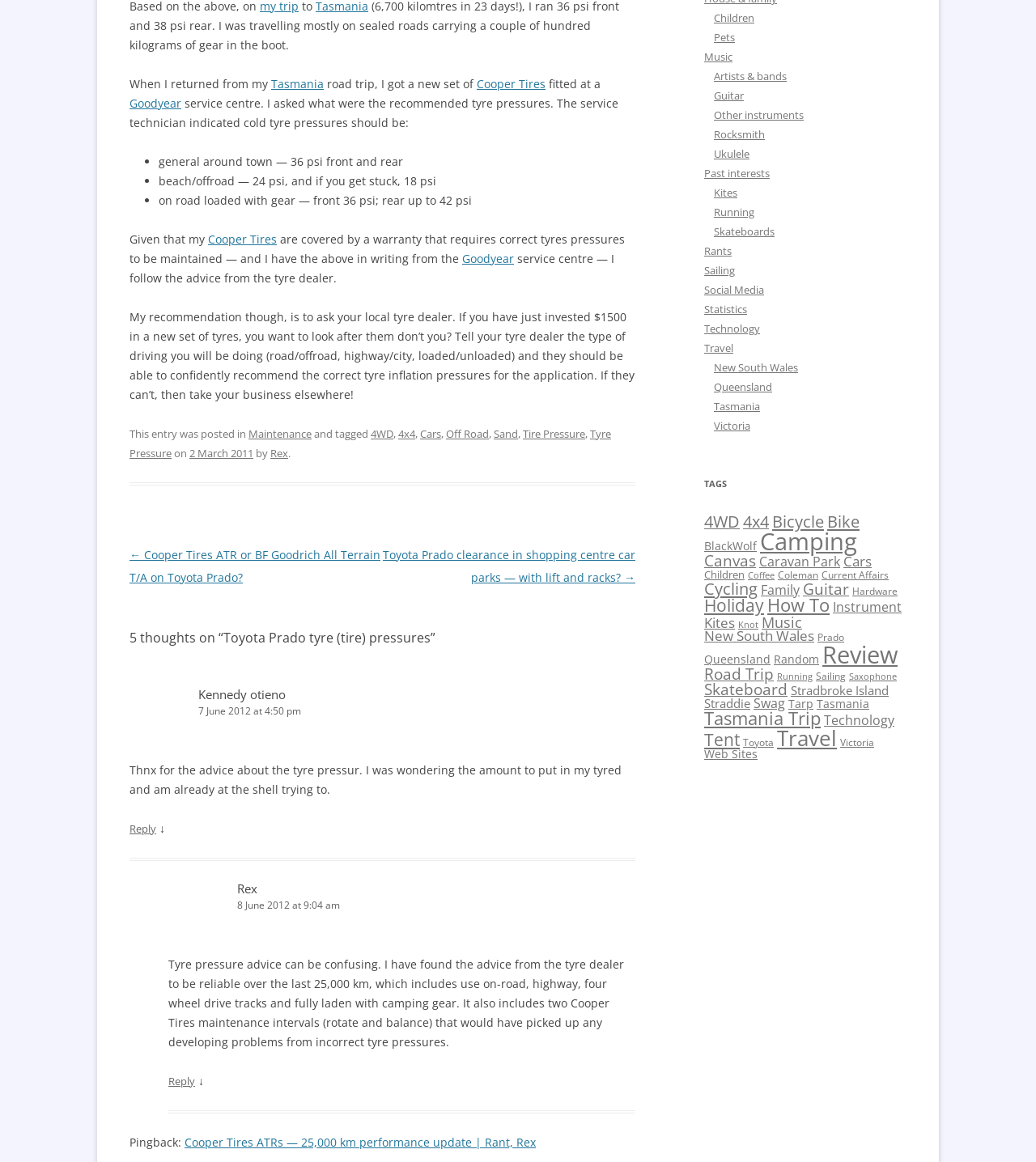Identify the bounding box of the UI element described as follows: "Reply". Provide the coordinates as four float numbers in the range of 0 to 1 [left, top, right, bottom].

[0.162, 0.924, 0.188, 0.936]